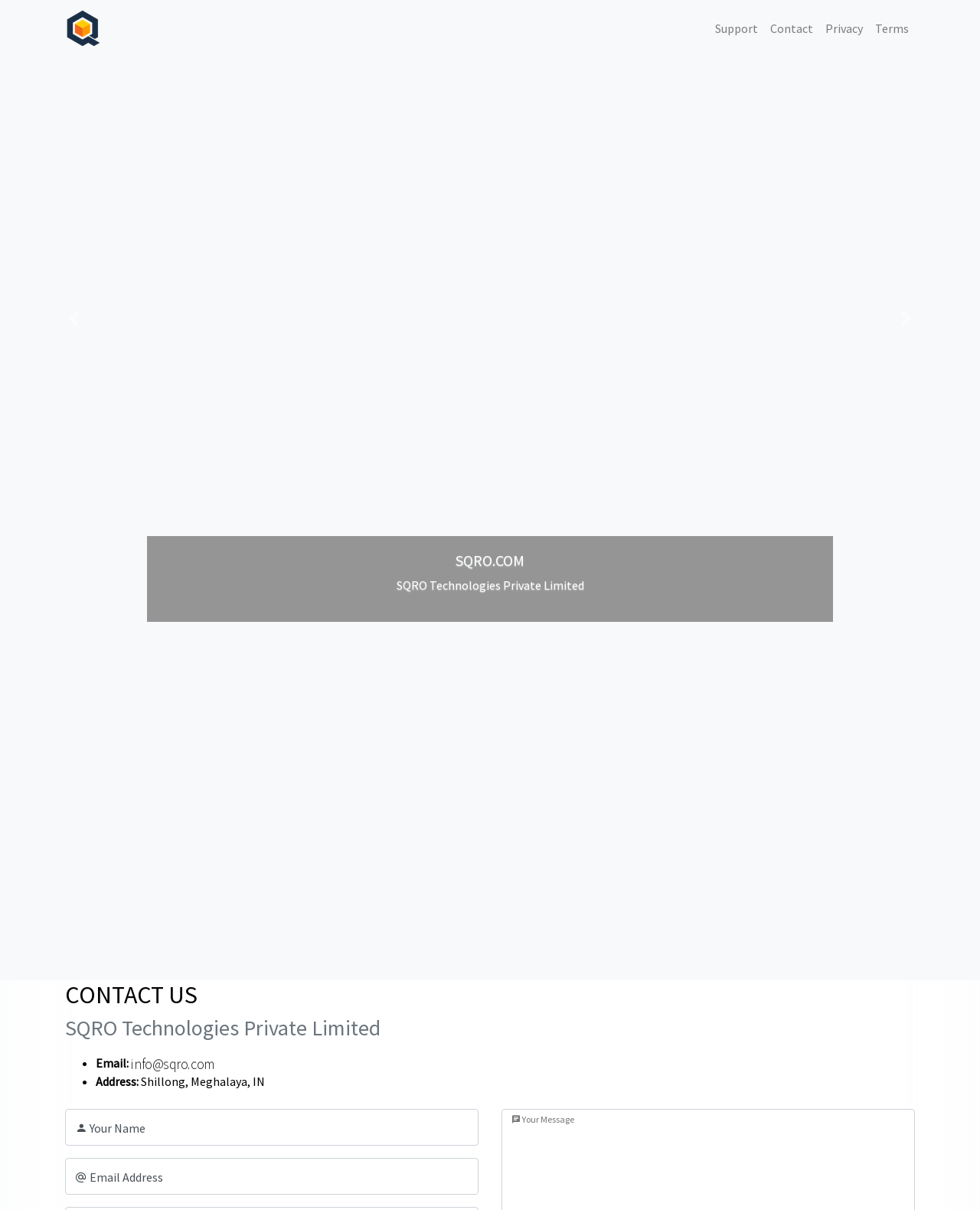Write a detailed summary of the webpage, including text, images, and layout.

The webpage is about SQRO Technologies Private Limited. At the top left, there is a link to an unknown page. To the right of this link, there are four more links: Support, Contact, Privacy, and Terms. Below these links, there is a large heading that reads "SQRO.COM". 

Next to this heading, there is a static text that repeats the company name, SQRO Technologies Private Limited. On the top left and right corners, there are Previous and Next buttons, respectively. 

Further down the page, there is a heading that says "CONTACT US". Below this heading, there is another heading with the company name again. Underneath these headings, there is a list of contact information. The list starts with a bullet point, followed by the label "Email:" and a link to send an email, accompanied by an email icon. 

The next list item is another bullet point, followed by the label "Address:" and the company's address, "Shillong, Meghalaya, IN". 

At the bottom of the page, there are two textboxes for users to input their name and email address, with the labels "Your Name" and "Email Address", respectively. The email address textbox has a description provided by the element "ContactEmailInputHelp".